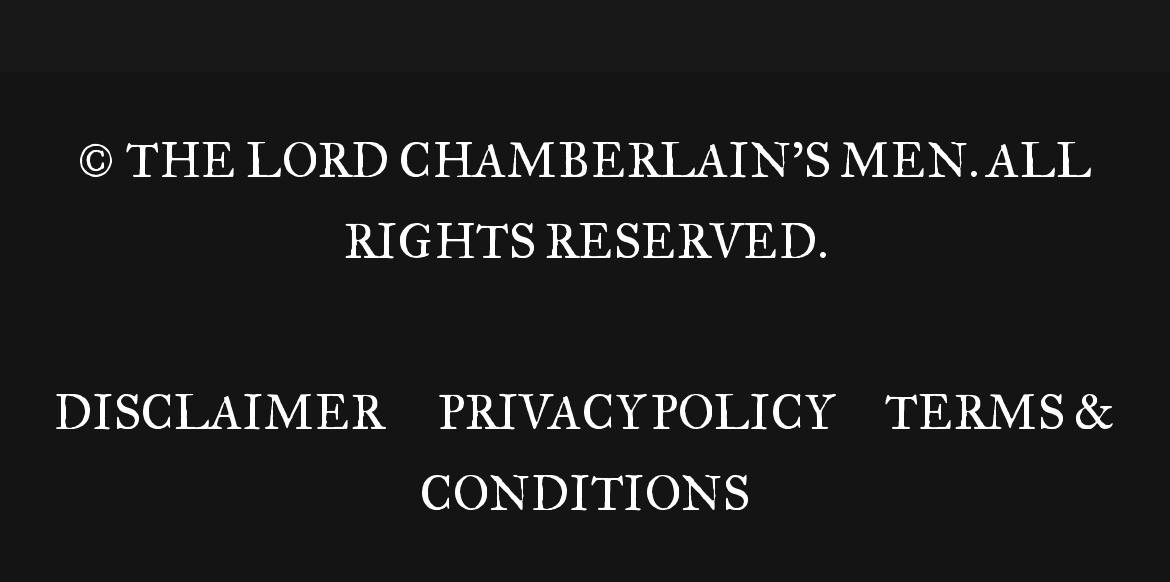Provide a single word or phrase answer to the question: 
What is the copyright information?

THE LORD CHAMBERLAIN’S MEN